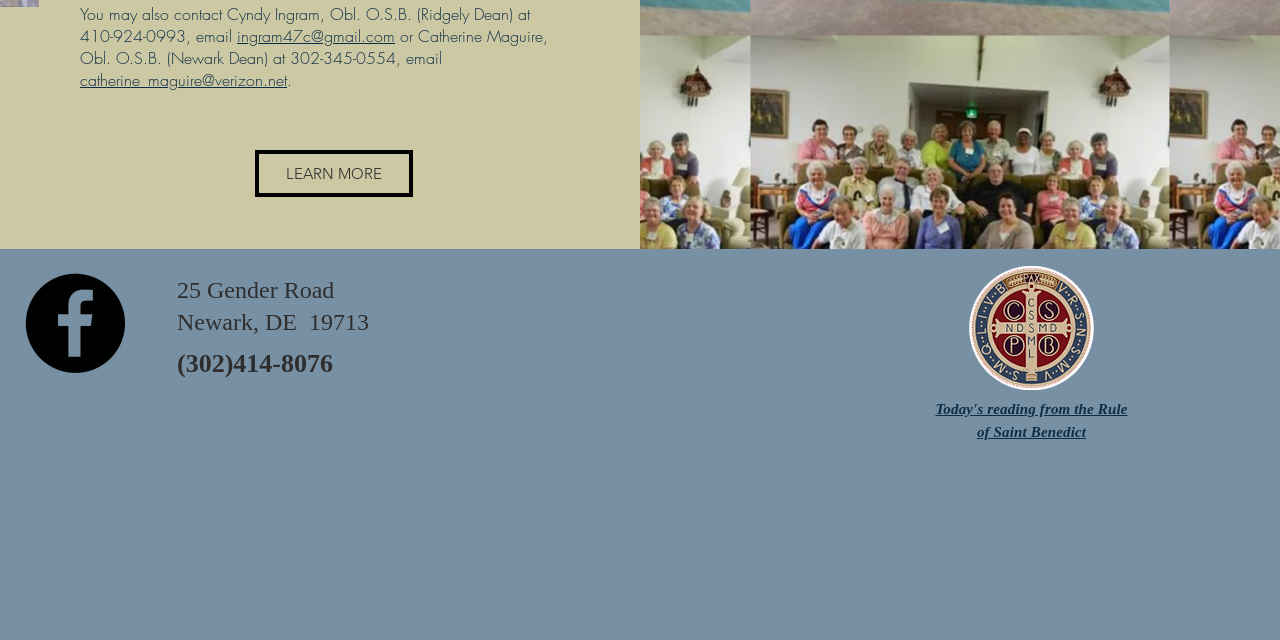Find and provide the bounding box coordinates for the UI element described here: "Notes from the Southwest Corner". The coordinates should be given as four float numbers between 0 and 1: [left, top, right, bottom].

None